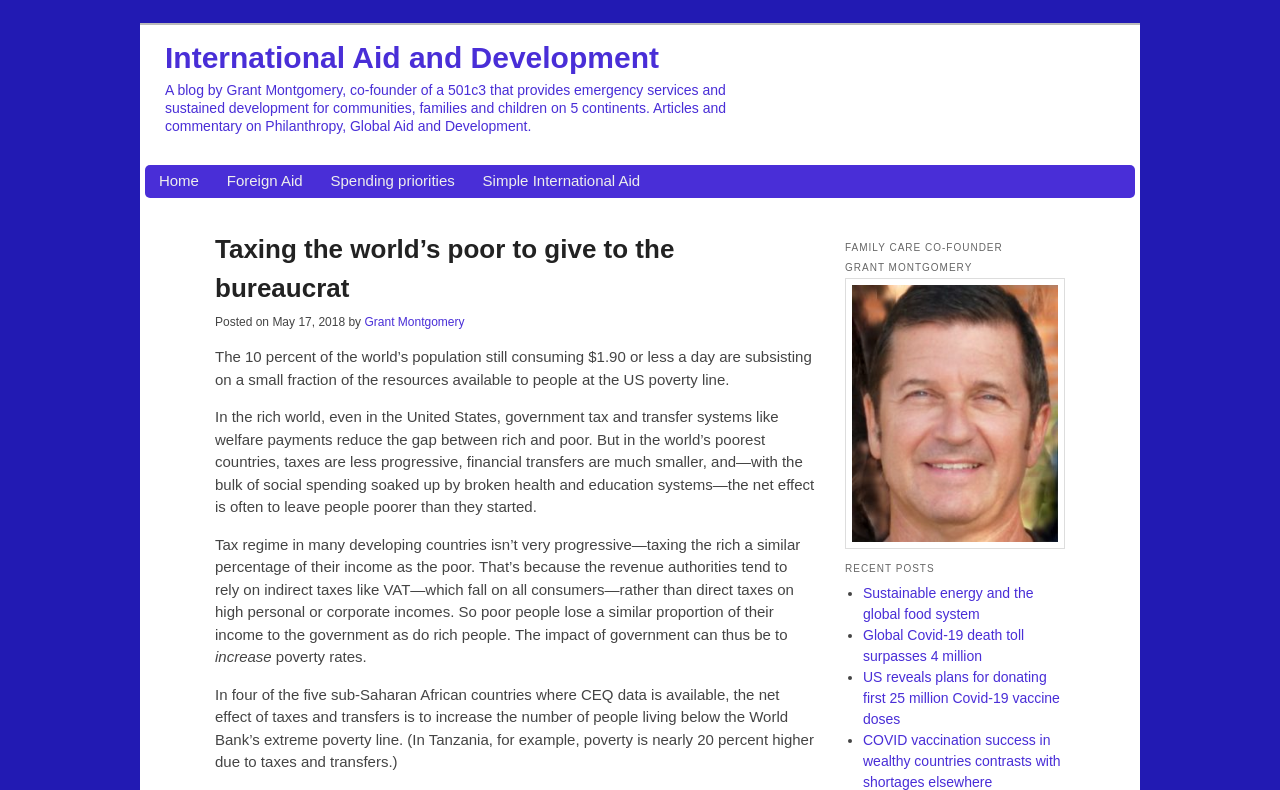Please determine the bounding box coordinates of the section I need to click to accomplish this instruction: "Click on the 'Home' link".

[0.124, 0.215, 0.155, 0.243]